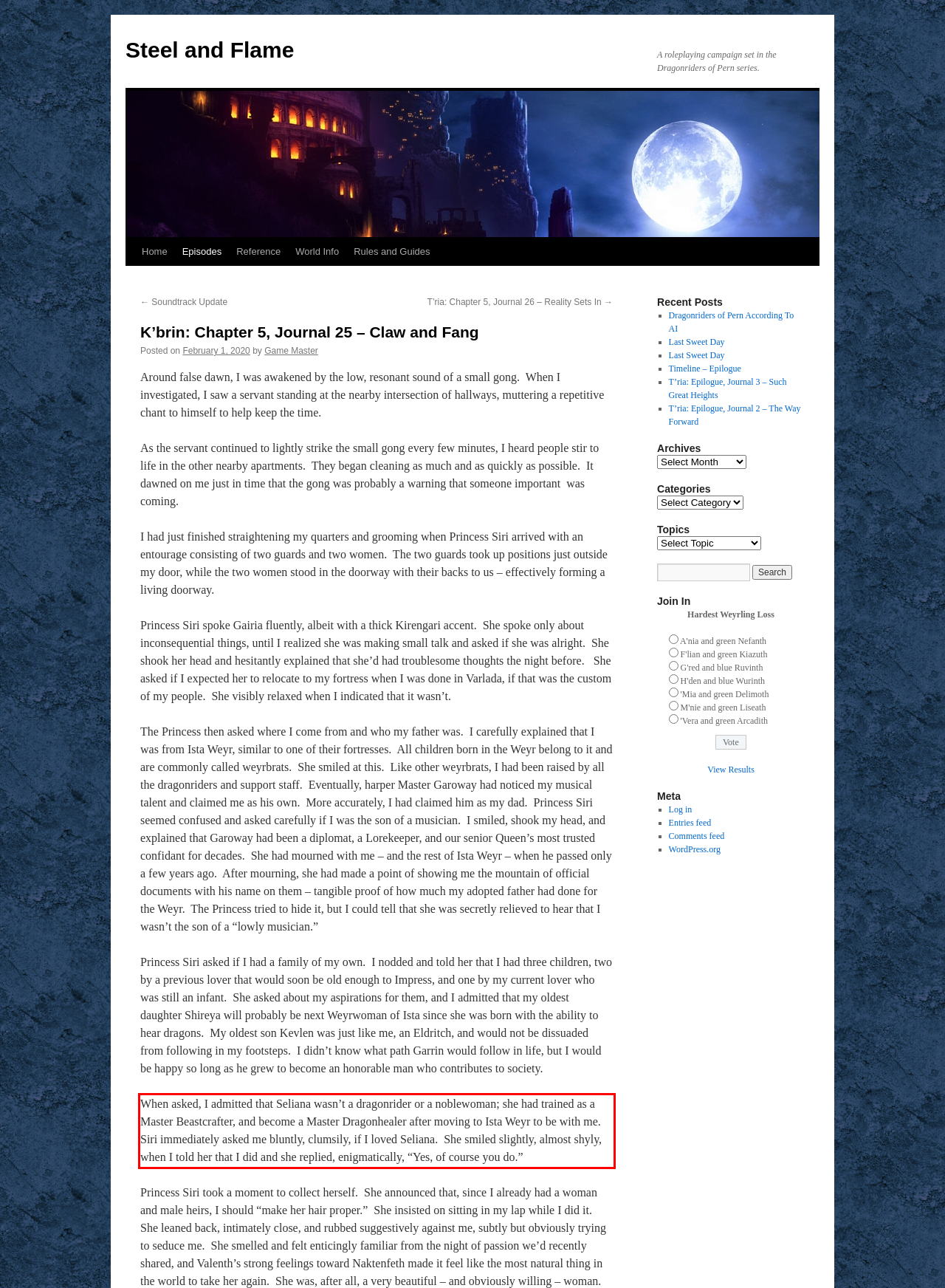Extract and provide the text found inside the red rectangle in the screenshot of the webpage.

When asked, I admitted that Seliana wasn’t a dragonrider or a noblewoman; she had trained as a Master Beastcrafter, and become a Master Dragonhealer after moving to Ista Weyr to be with me. Siri immediately asked me bluntly, clumsily, if I loved Seliana. She smiled slightly, almost shyly, when I told her that I did and she replied, enigmatically, “Yes, of course you do.”